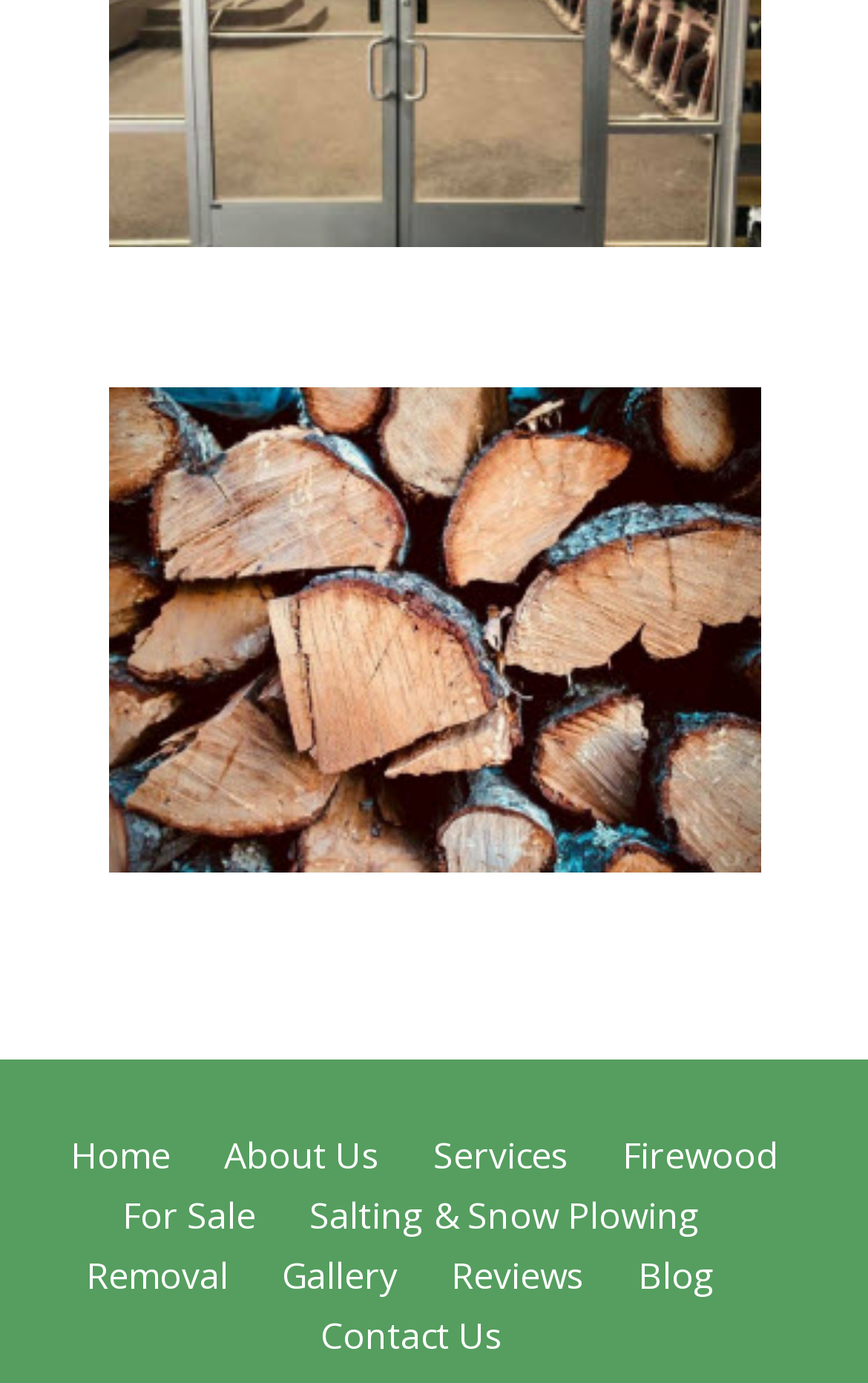Use a single word or phrase to answer the question:
What is the main category of services offered?

Glass & Mirrors, Firewood & Snow Removal